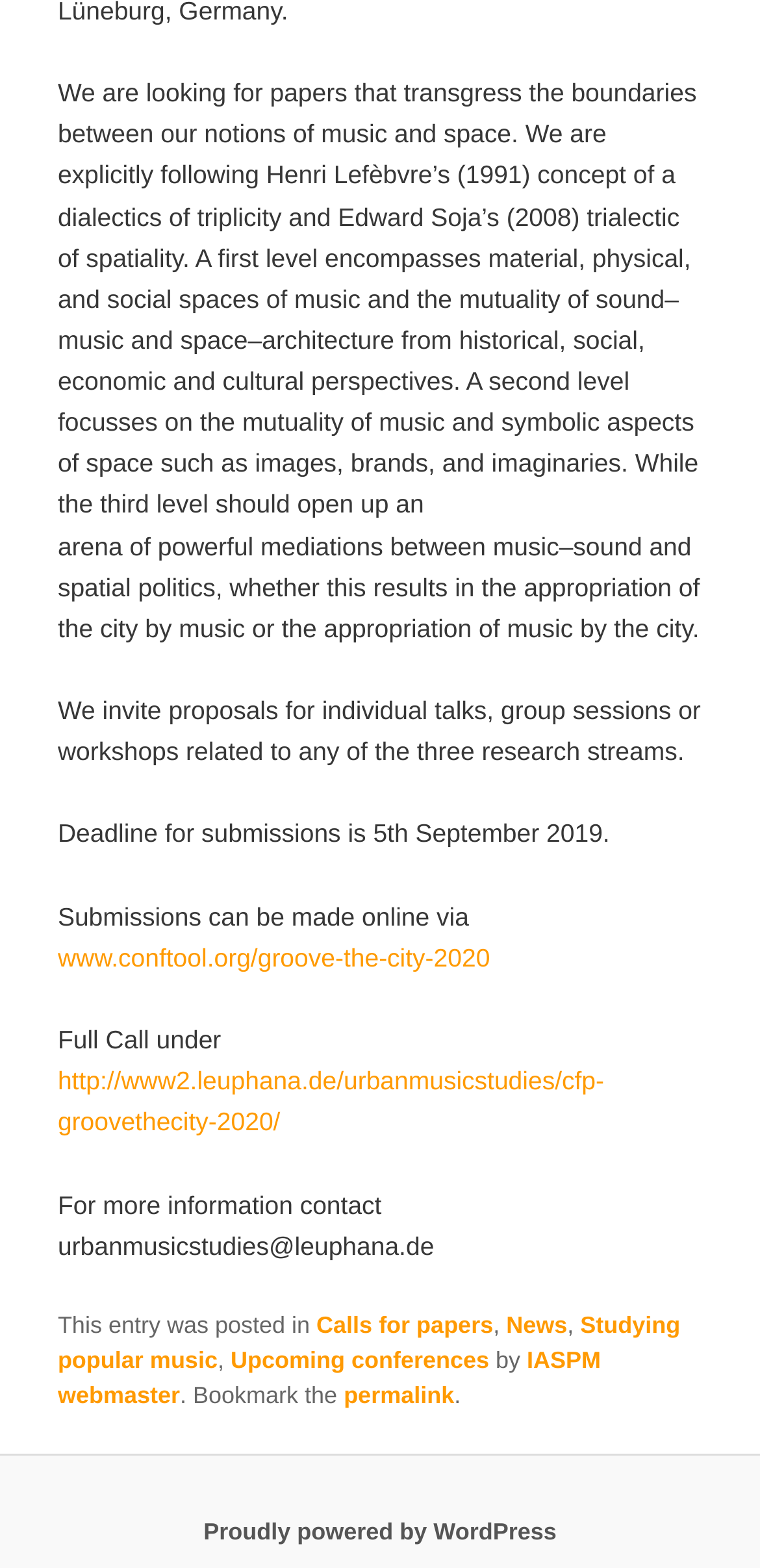What is the theme of the conference?
Based on the image, answer the question in a detailed manner.

I inferred the theme of the conference by reading the text on the webpage, which discusses the relationship between music and space, and mentions concepts such as 'dialectics of triplicity' and 'trialectic of spatiality'.